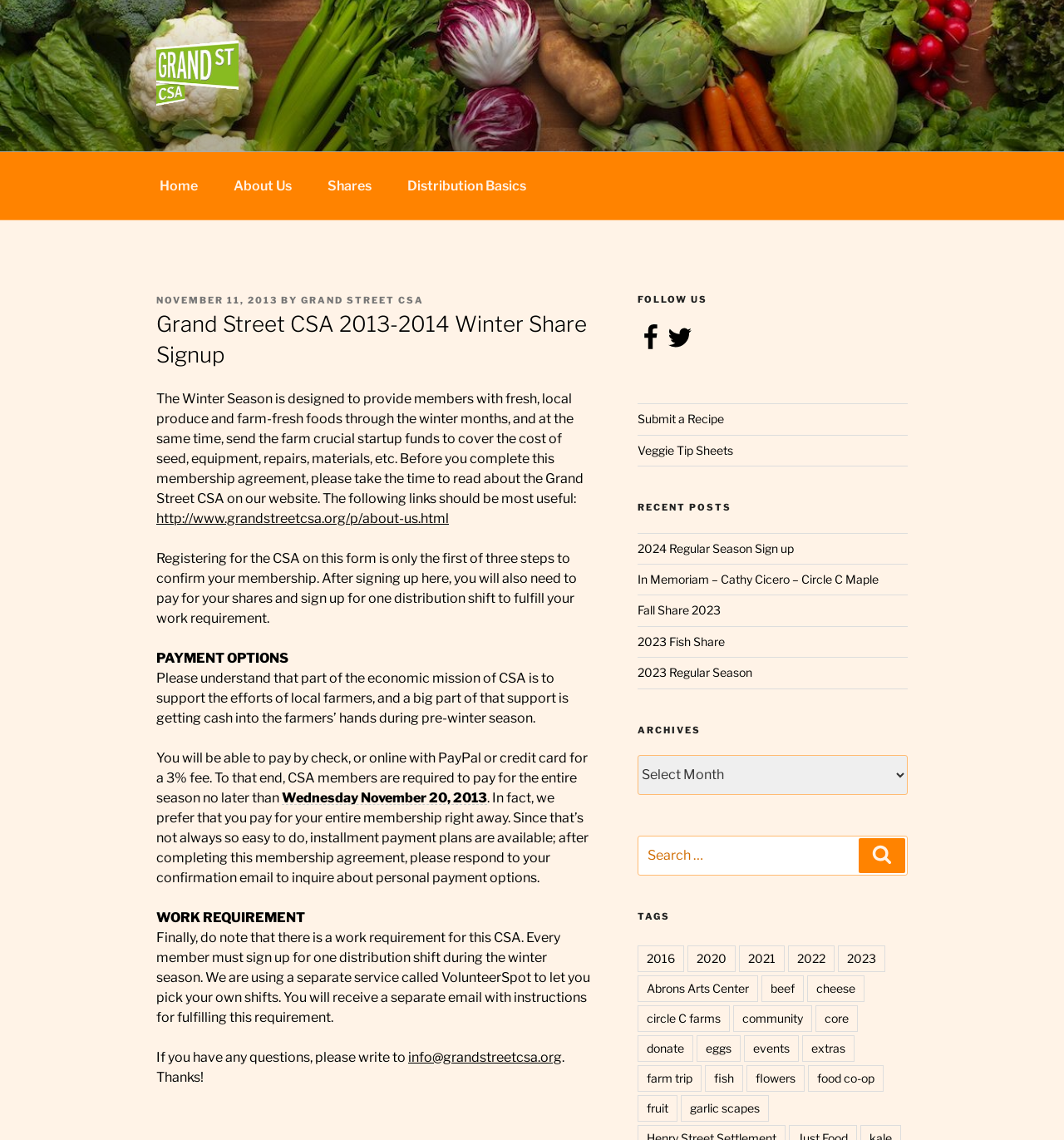Could you find the bounding box coordinates of the clickable area to complete this instruction: "Click on the 'ABOUT US' link"?

None